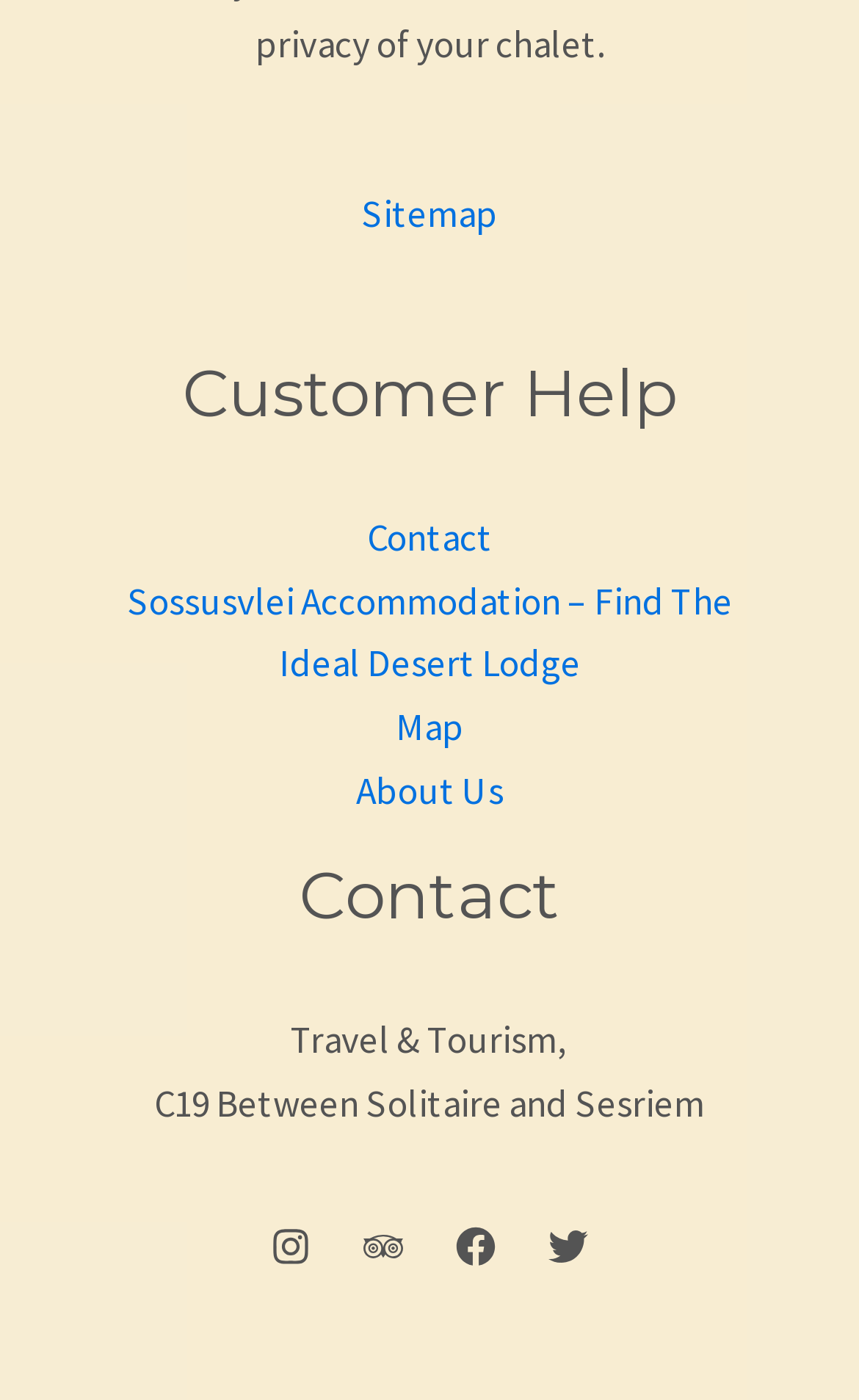Find the bounding box coordinates of the element to click in order to complete the given instruction: "Click on the SF link."

None